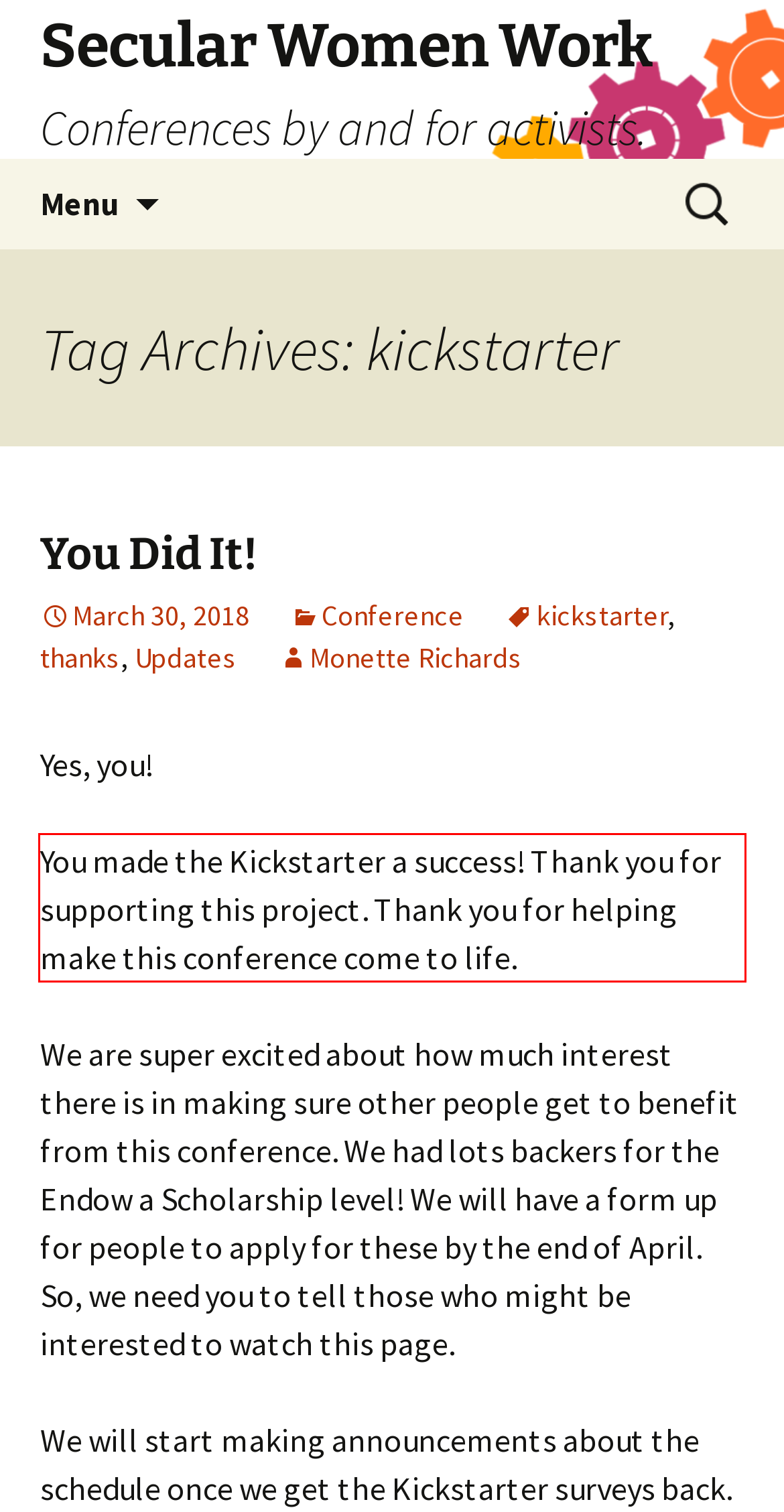In the screenshot of the webpage, find the red bounding box and perform OCR to obtain the text content restricted within this red bounding box.

You made the Kickstarter a success! Thank you for supporting this project. Thank you for helping make this conference come to life.